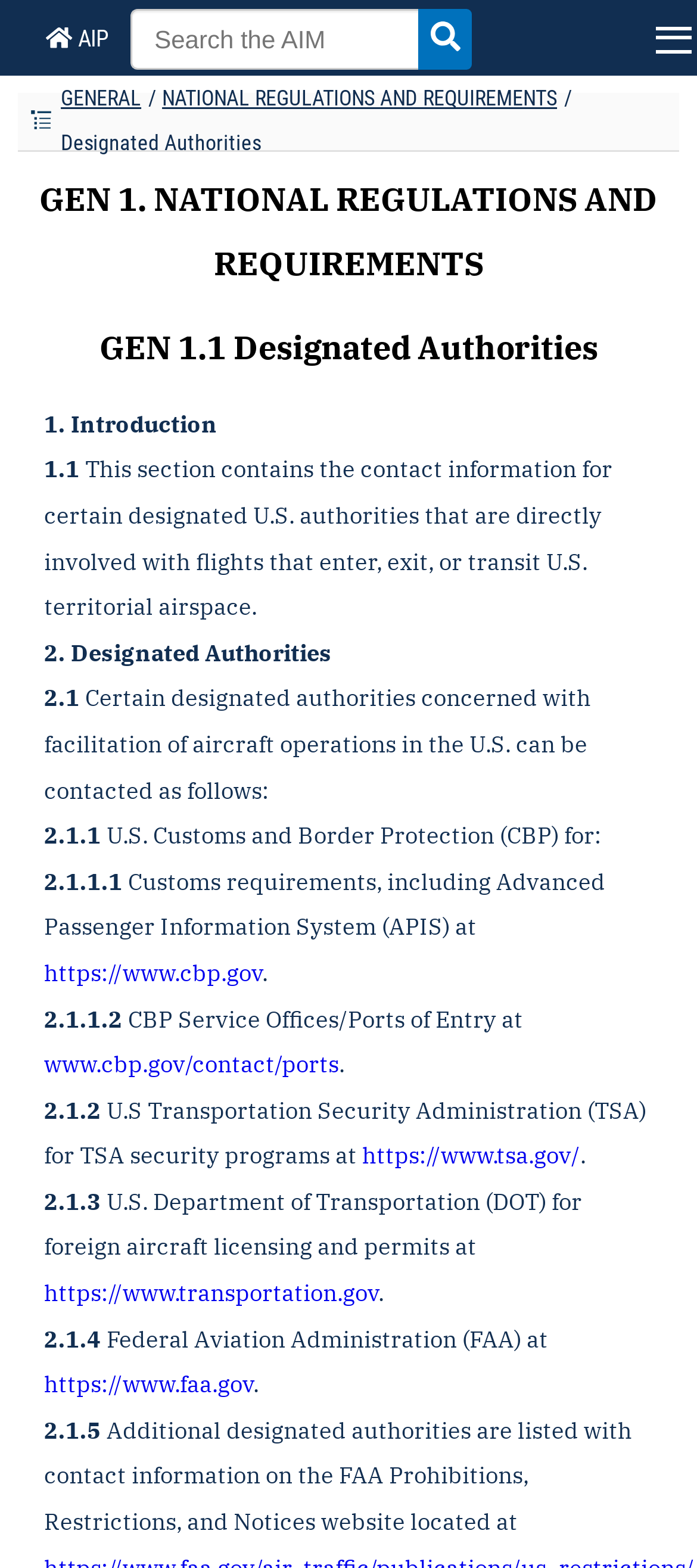Locate the bounding box coordinates of the area to click to fulfill this instruction: "Visit the U.S. Customs and Border Protection website". The bounding box should be presented as four float numbers between 0 and 1, in the order [left, top, right, bottom].

[0.063, 0.611, 0.376, 0.63]